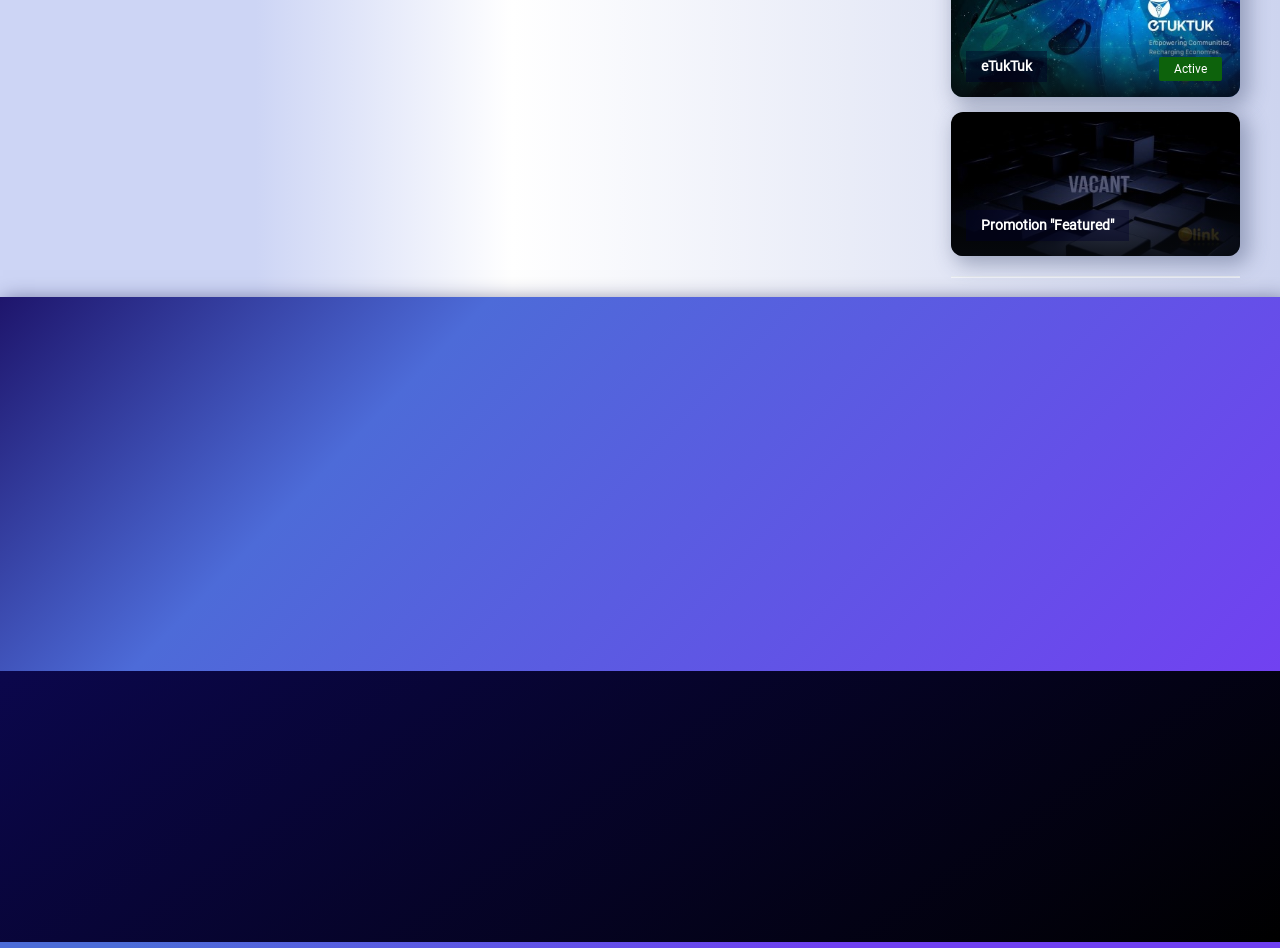Based on what you see in the screenshot, provide a thorough answer to this question: What types of cryptocurrency payments are accepted?

I found the types of cryptocurrency payments accepted by reading the static text element at the bottom of the page. The text element lists the various types of cryptocurrency payments that are accepted, including BTC, ETH, BCH, DOGE, LTC, USDC, USDT, APE, DAI, and SHIB.